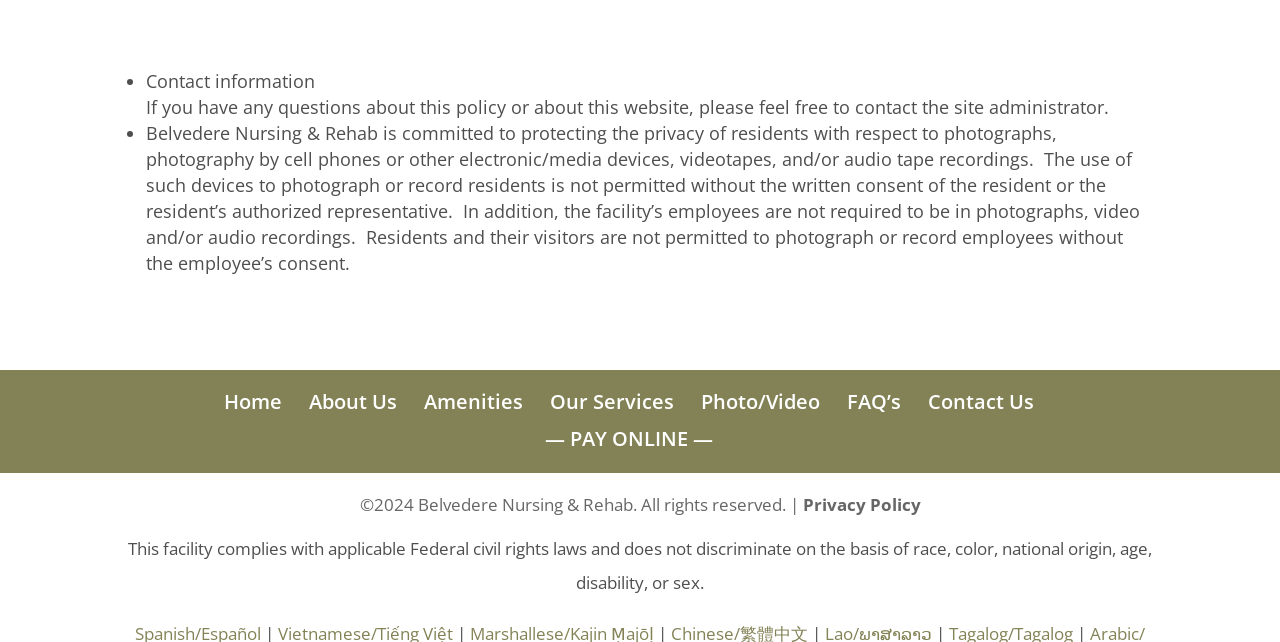Find the bounding box coordinates of the clickable element required to execute the following instruction: "go to home page". Provide the coordinates as four float numbers between 0 and 1, i.e., [left, top, right, bottom].

[0.175, 0.605, 0.22, 0.647]